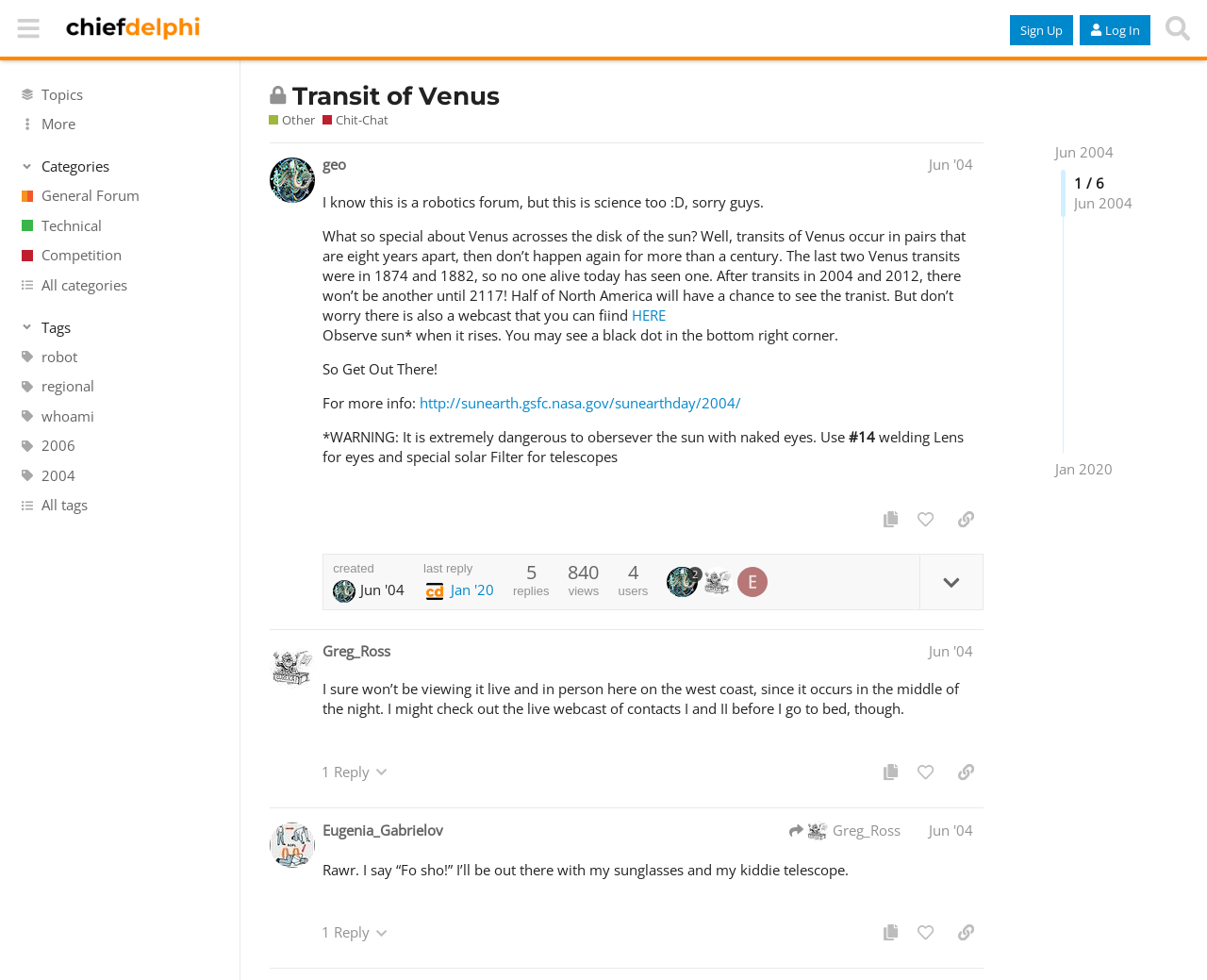Determine the bounding box for the UI element described here: "Eugenia_Gabrielov".

[0.267, 0.838, 0.367, 0.858]